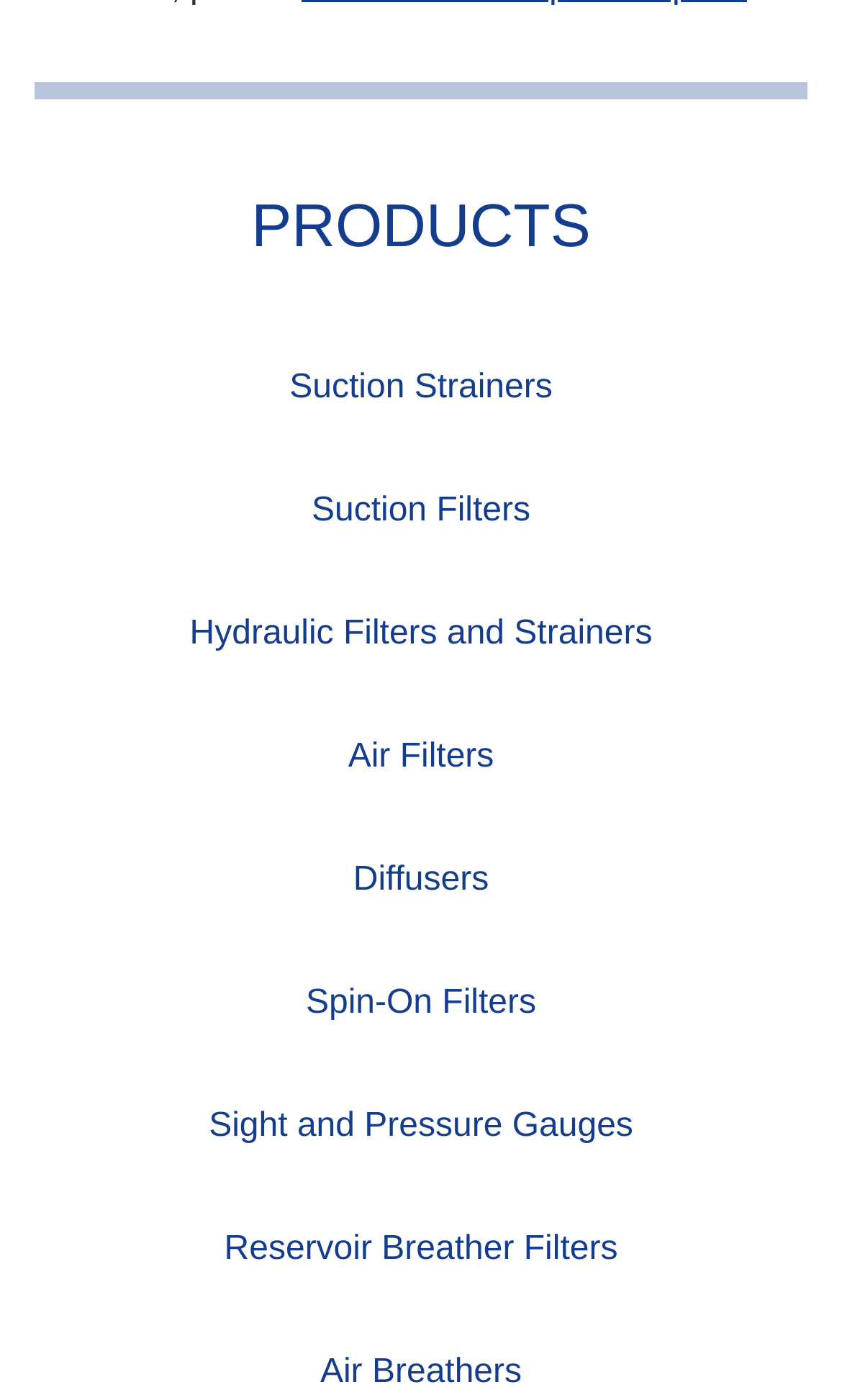Determine the bounding box coordinates for the UI element described. Format the coordinates as (top-left x, top-left y, bottom-right x, bottom-right y) and ensure all values are between 0 and 1. Element description: Suction Filters

[0.041, 0.32, 0.959, 0.408]